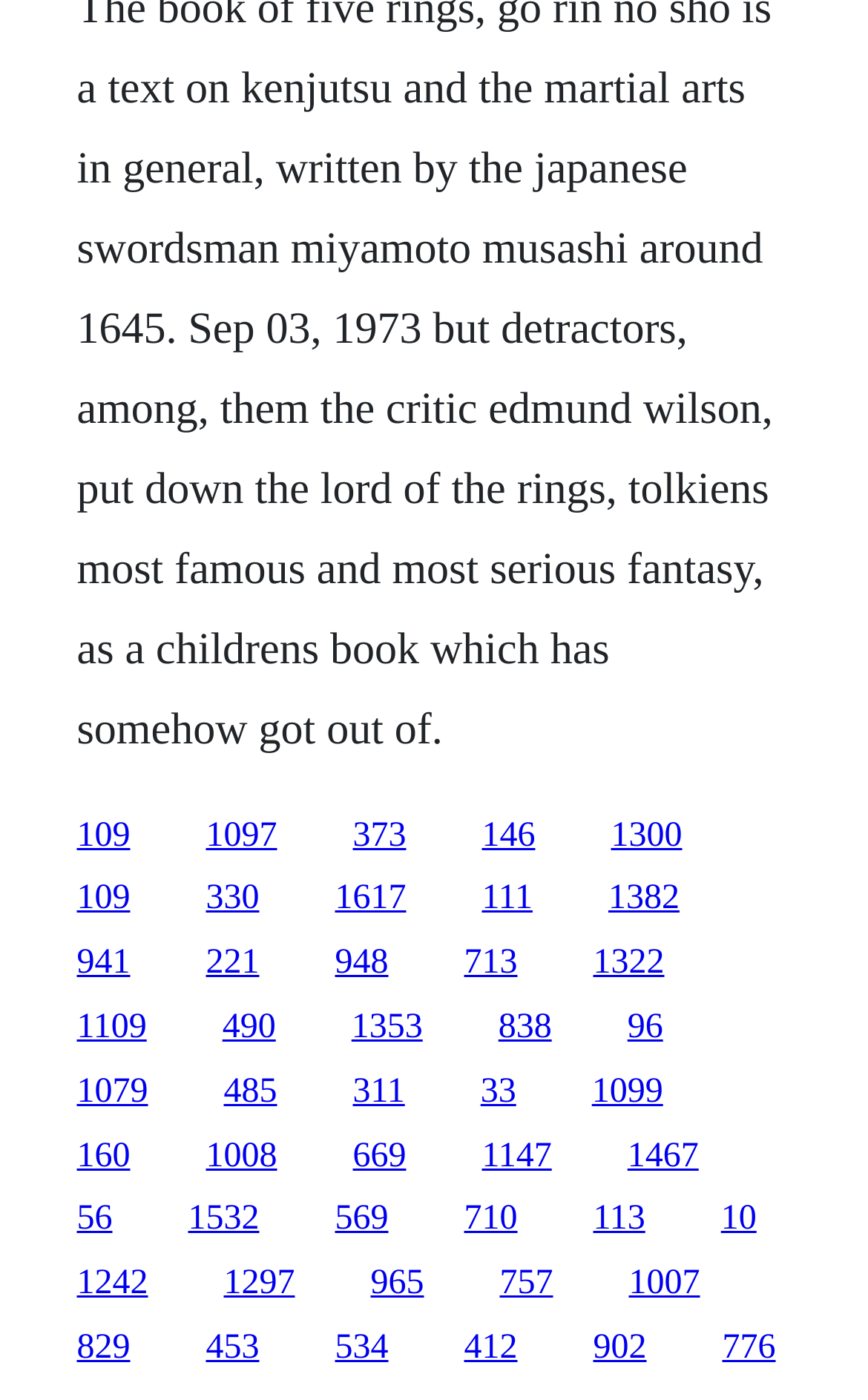Please study the image and answer the question comprehensively:
What is the horizontal position of the last link?

I looked at the x1 coordinate of the last link element, which is 0.832, indicating its horizontal position on the webpage.